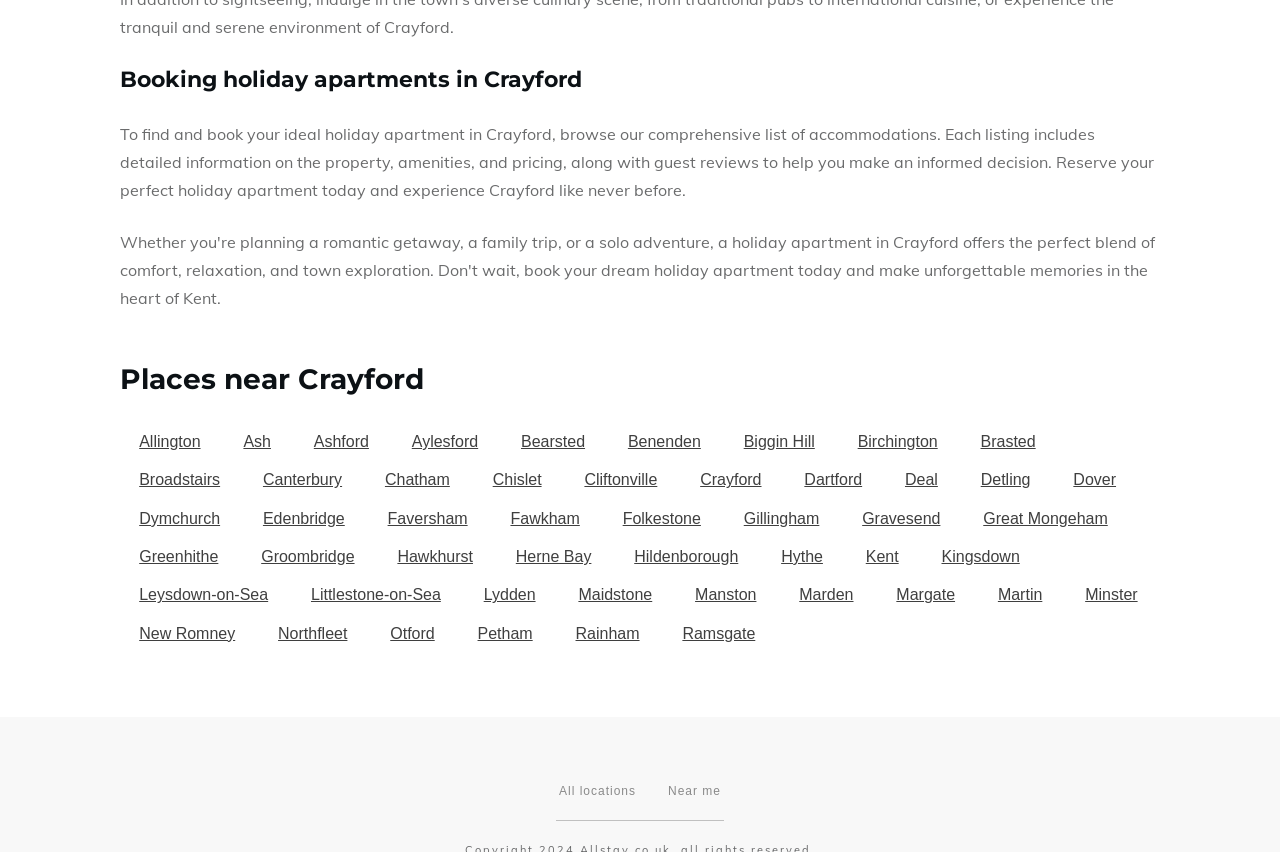What is the function of the separator at the bottom of the page?
Please describe in detail the information shown in the image to answer the question.

Based on the orientation of the separator, which is horizontal, and its location at the bottom of the page, it is likely that the separator is used to separate the main content of the page from the footer or other secondary content.